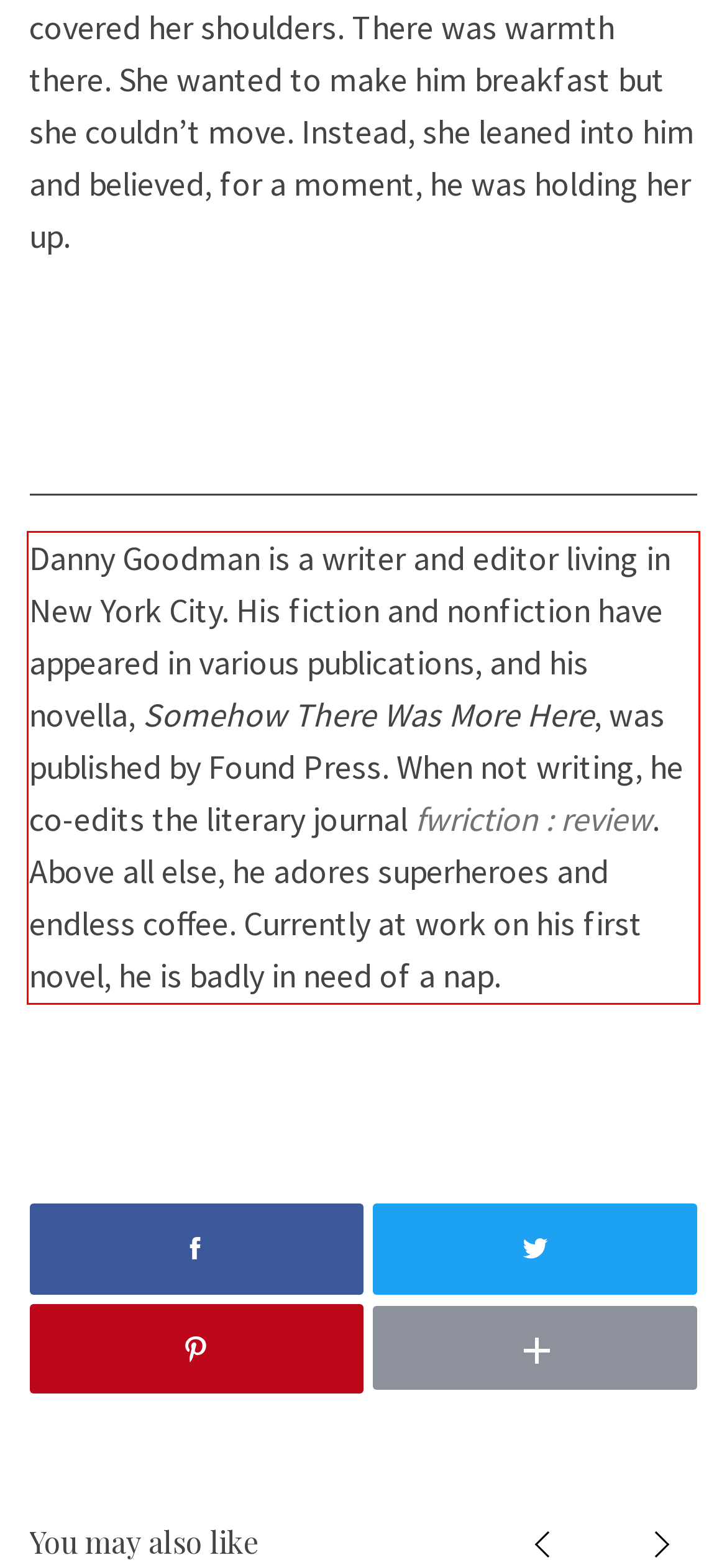Within the screenshot of the webpage, locate the red bounding box and use OCR to identify and provide the text content inside it.

Danny Goodman is a writer and editor living in New York City. His fiction and nonfiction have appeared in various publications, and his novella, Somehow There Was More Here, was published by Found Press. When not writing, he co-edits the literary journal fwriction : review. Above all else, he adores superheroes and endless coffee. Currently at work on his first novel, he is badly in need of a nap.